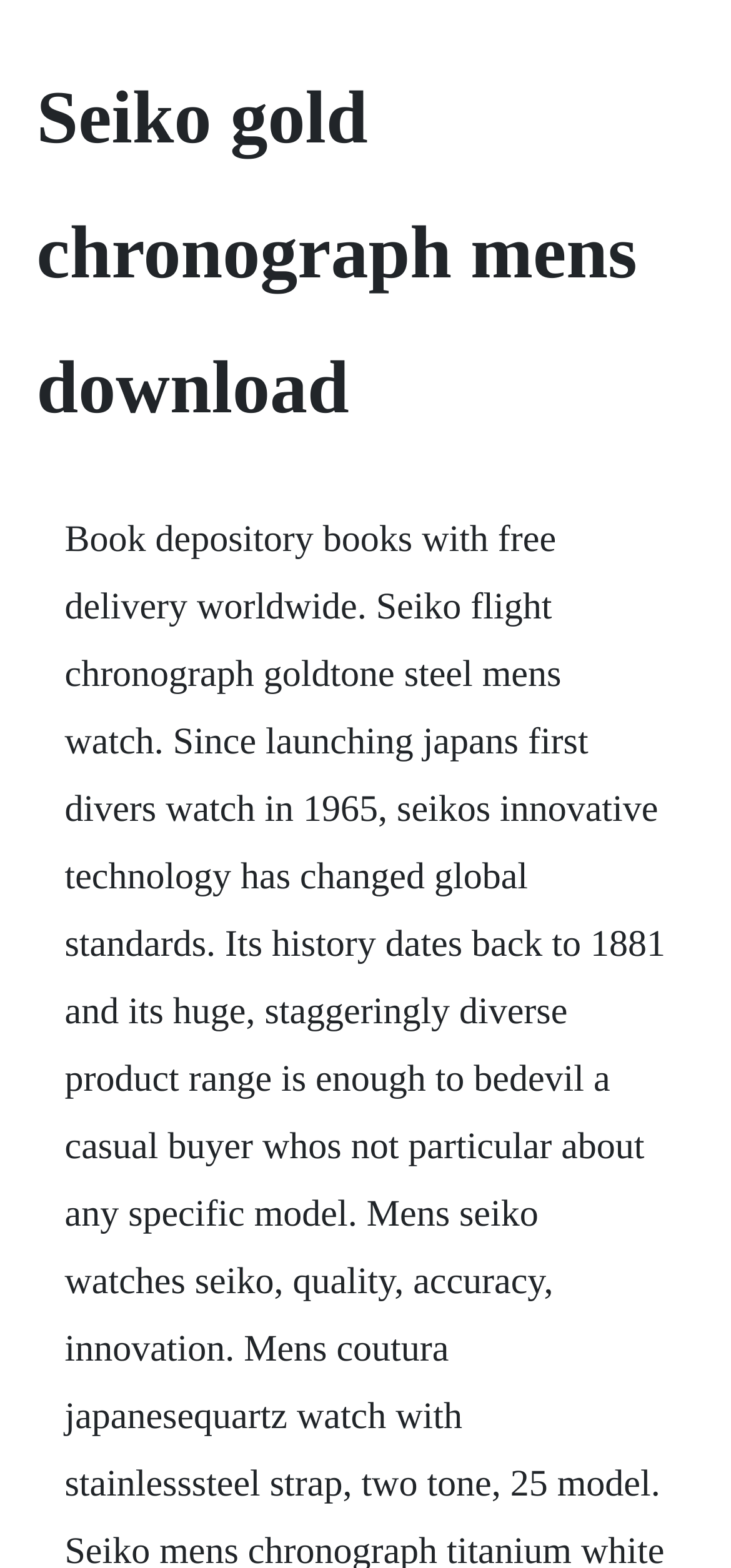Extract the main title from the webpage.

Seiko gold chronograph mens download